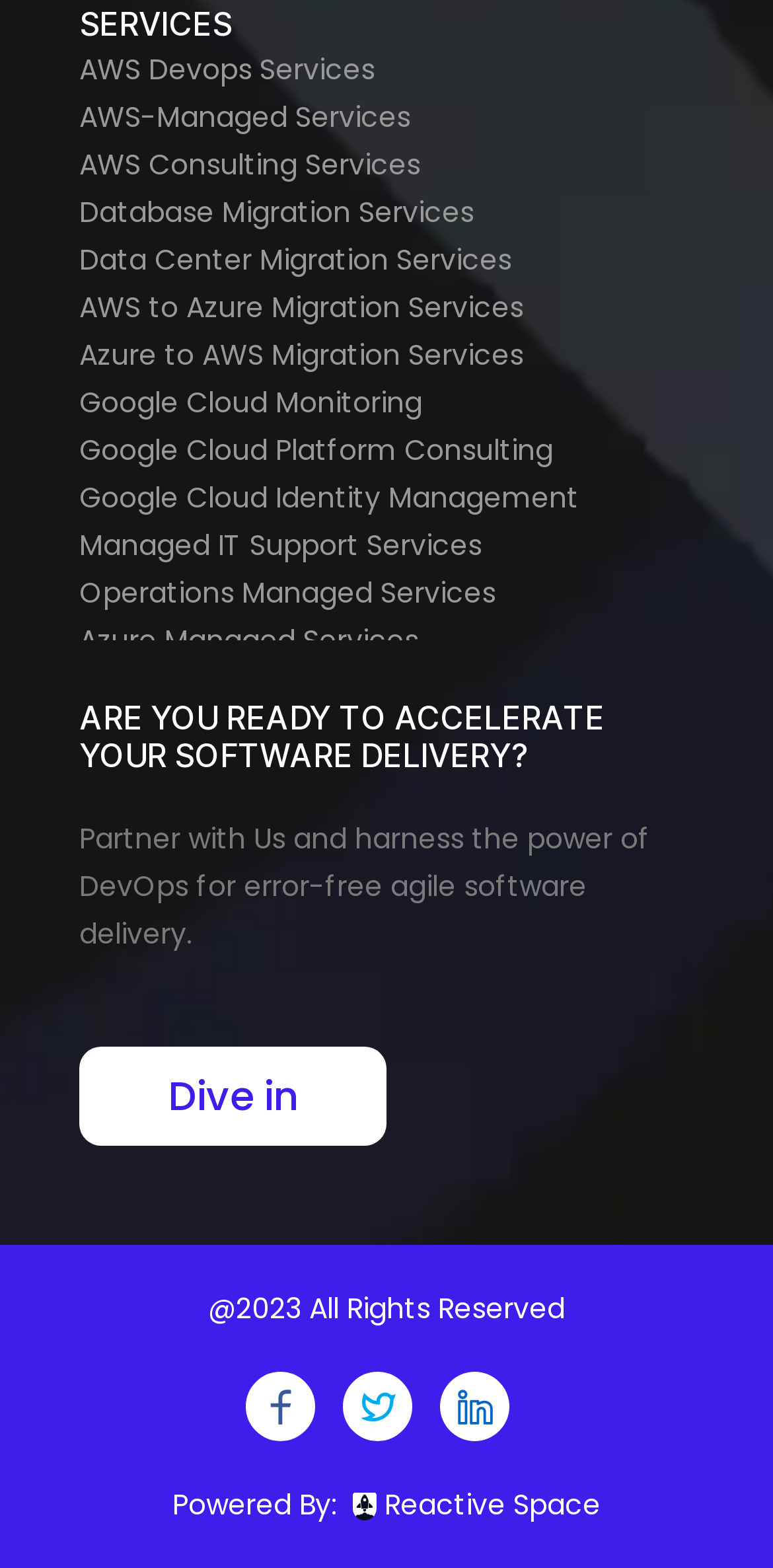Please give a succinct answer to the question in one word or phrase:
How many social media links are at the bottom of the page?

3